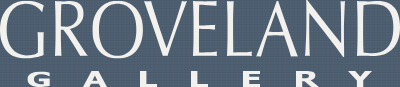Give an elaborate caption for the image.

The image features the logo of Groveland Gallery, prominently displayed in a stylish and modern font. The words "GROVELAND" and "GALLERY" are rendered in large, bold letters, striking a sophisticated aesthetic that highlights the gallery's focus on art and culture. The overall color scheme is likely sleek and contemporary, consistent with an art venue that aims to convey professionalism and creativity. This logo serves as a captivating introduction to the gallery, enticing visitors to explore the exhibitions and artistic offerings within.